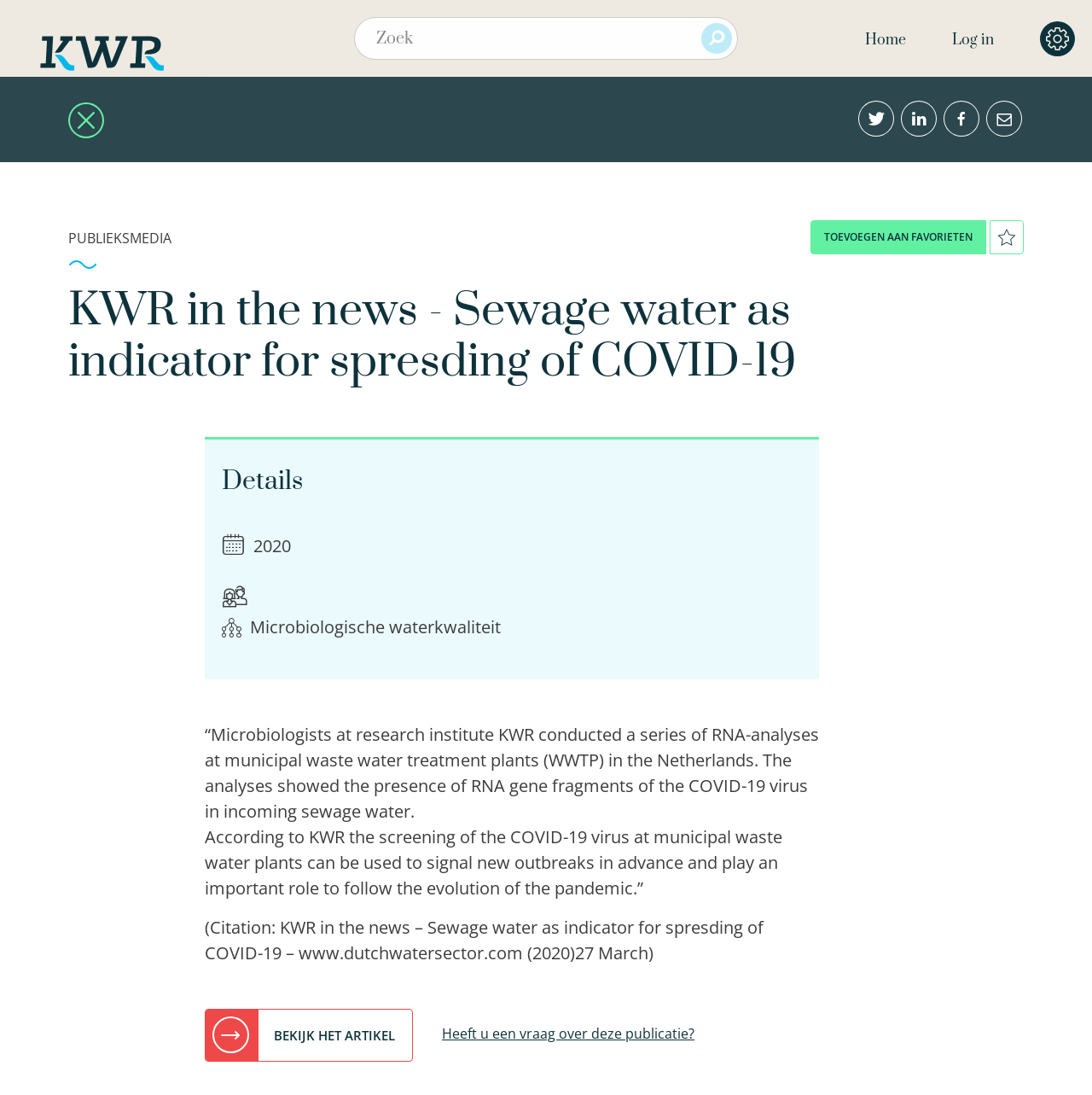Locate the bounding box coordinates of the element to click to perform the following action: 'Read 1 Esdras 4'. The coordinates should be given as four float values between 0 and 1, in the form of [left, top, right, bottom].

None